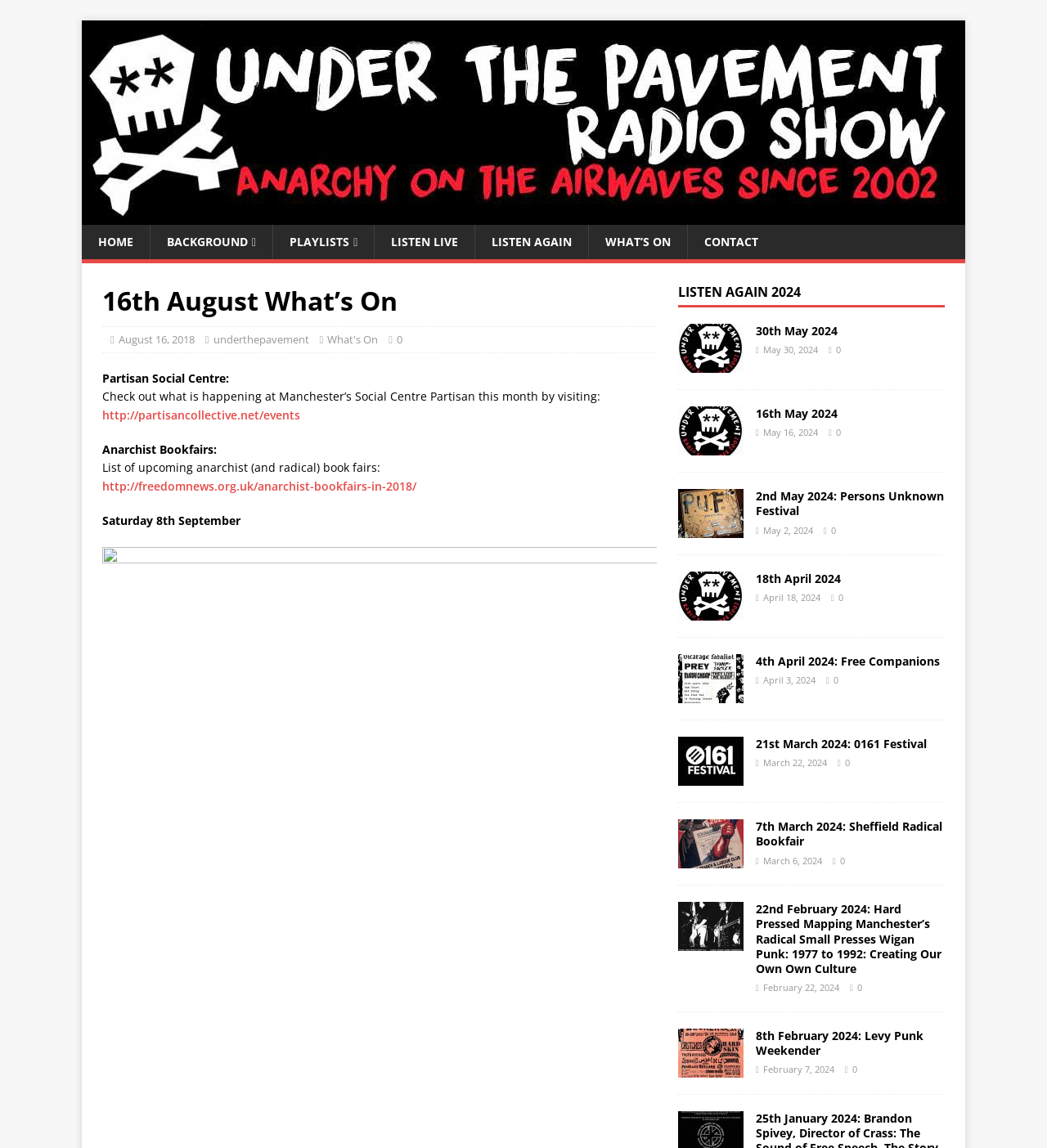Summarize the webpage in an elaborate manner.

The webpage is about an event calendar for "Under The Pavement" with a focus on anarchist and radical book fairs, punk events, and social centre activities. At the top, there is a logo image and a link to "Under The Pavement" alongside a navigation menu with links to "HOME", "BACKGROUND", "PLAYLISTS", "LISTEN LIVE", "LISTEN AGAIN", "WHAT'S ON", and "CONTACT".

Below the navigation menu, there is a header section with a heading "16th August What’s On" and links to "August 16, 2018", "underthepavement", and "What's On". 

The main content section is divided into two parts. On the left, there are several paragraphs of text describing events and activities, including a mention of Partisan Social Centre and anarchist bookfairs. There are also links to external websites, such as "http://partisancollective.net/events" and "http://freedomnews.org.uk/anarchist-bookfairs-in-2018/".

On the right, there is a list of upcoming events, each with a date, title, and a link to listen again. The events are listed in reverse chronological order, with the most recent event at the top. The events include "LISTEN AGAIN 2024", "30th May 2024", "16th May 2024", "2nd May 2024: Persons Unknown Festival", and several others. Each event has a figure icon and a link to the event page.